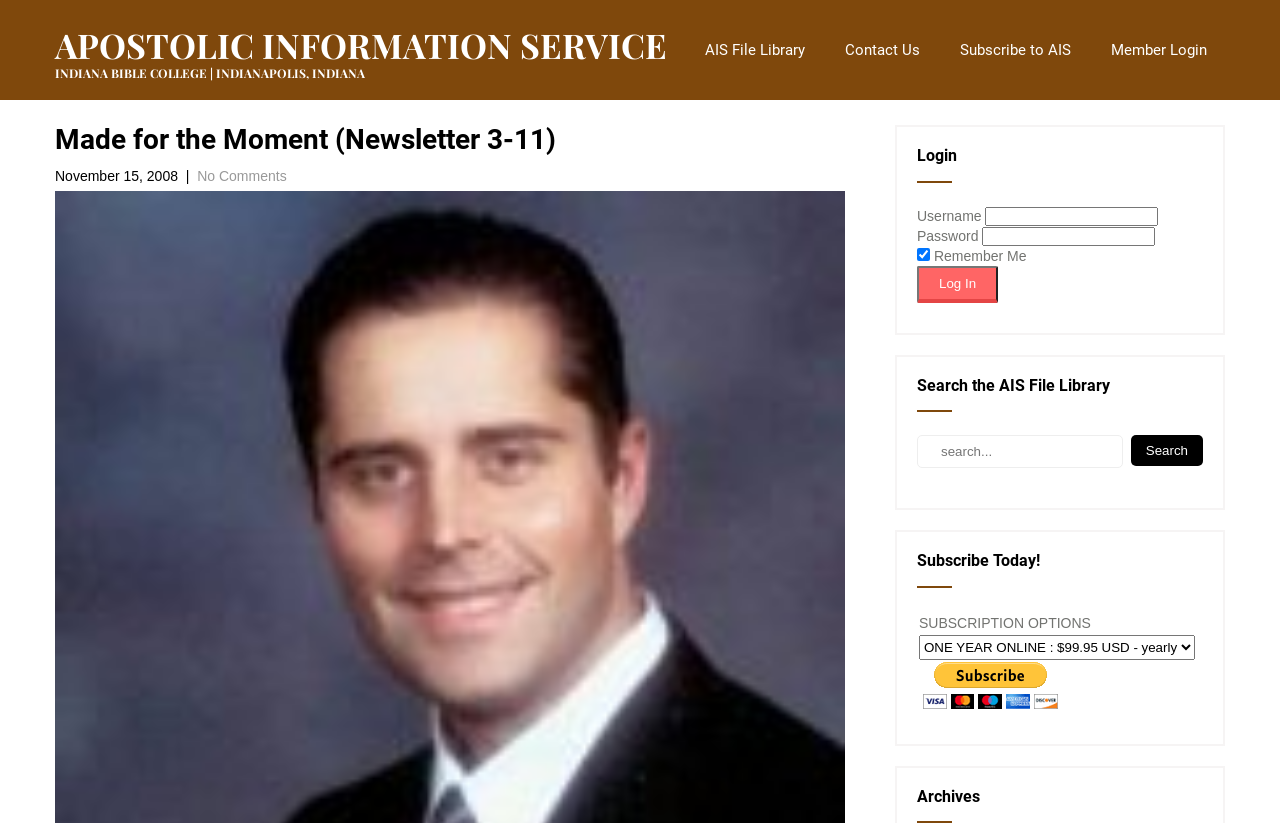Based on the image, give a detailed response to the question: What is the name of the newsletter?

The name of the newsletter can be found in the header section of the webpage, specifically in the heading 'Made for the Moment (Newsletter 3-11)'.